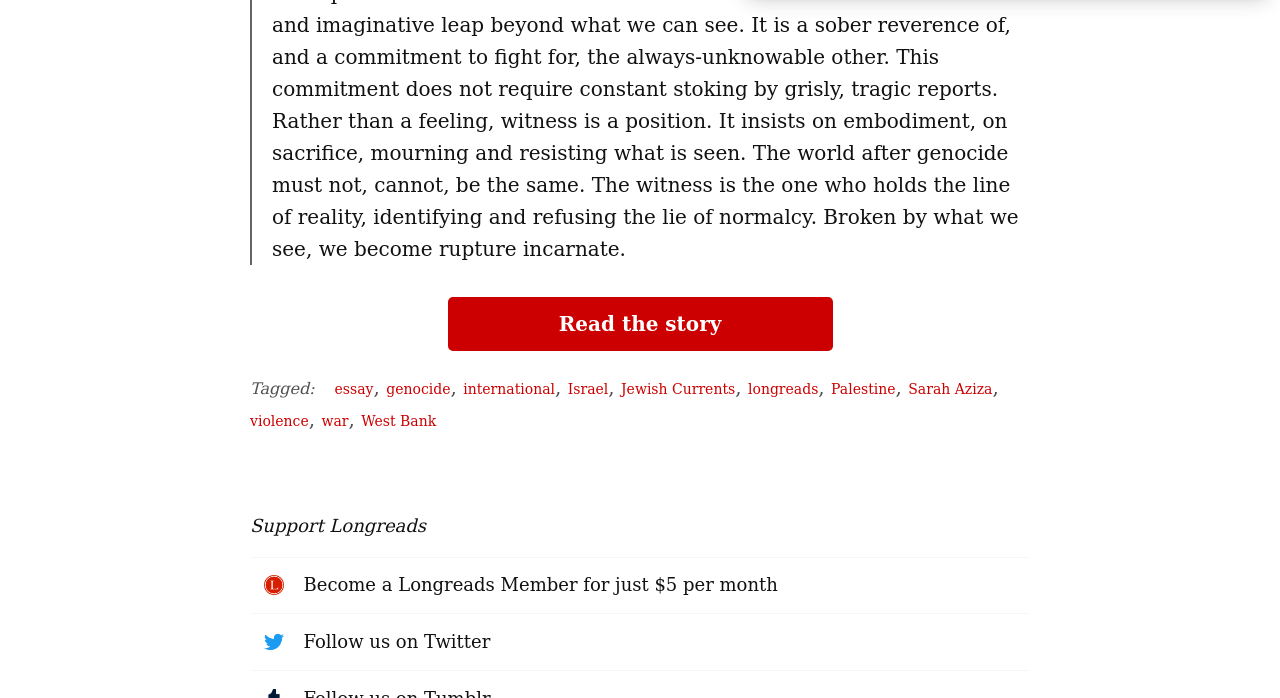Using the webpage screenshot, find the UI element described by longreads. Provide the bounding box coordinates in the format (top-left x, top-left y, bottom-right x, bottom-right y), ensuring all values are floating point numbers between 0 and 1.

[0.584, 0.821, 0.639, 0.853]